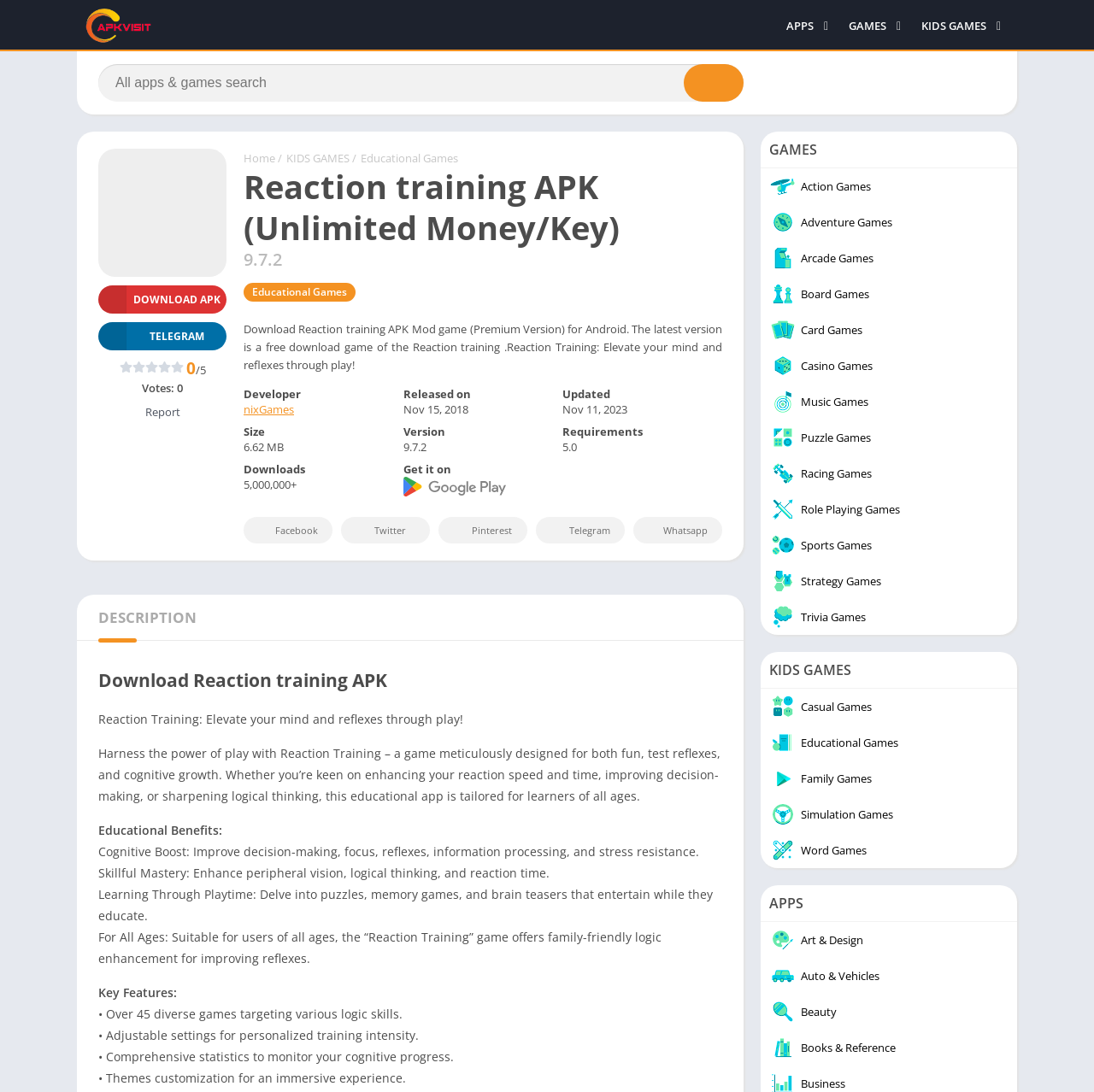Please provide a detailed answer to the question below based on the screenshot: 
What is the category of the Reaction training APK?

The category of the Reaction training APK can be found in the webpage, specifically in the section that describes the APK details, where it is written as 'Educational Games'.